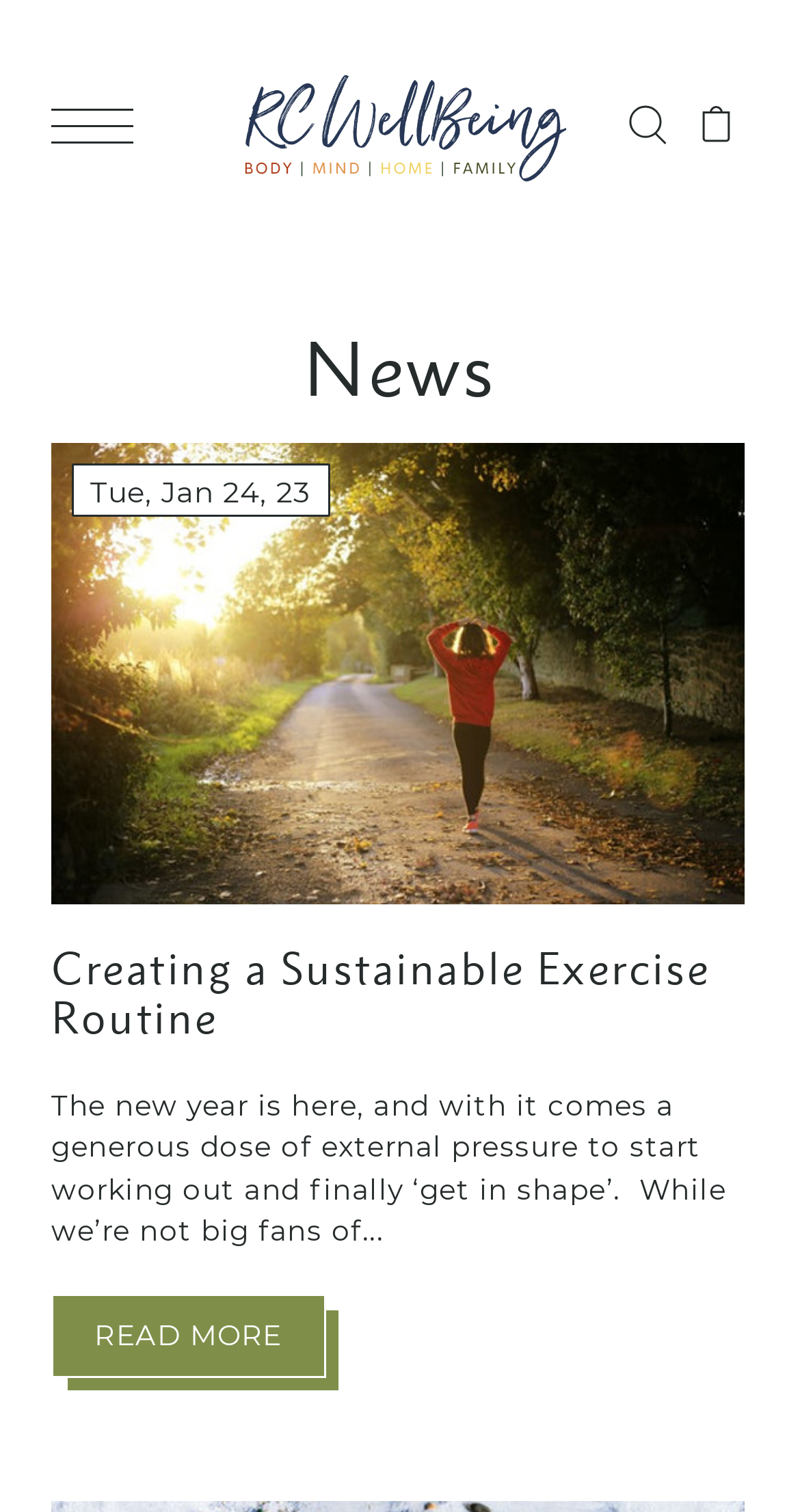For the element described, predict the bounding box coordinates as (top-left x, top-left y, bottom-right x, bottom-right y). All values should be between 0 and 1. Element description: alt="Roberts Creek Wellbeing"

[0.292, 0.038, 0.708, 0.126]